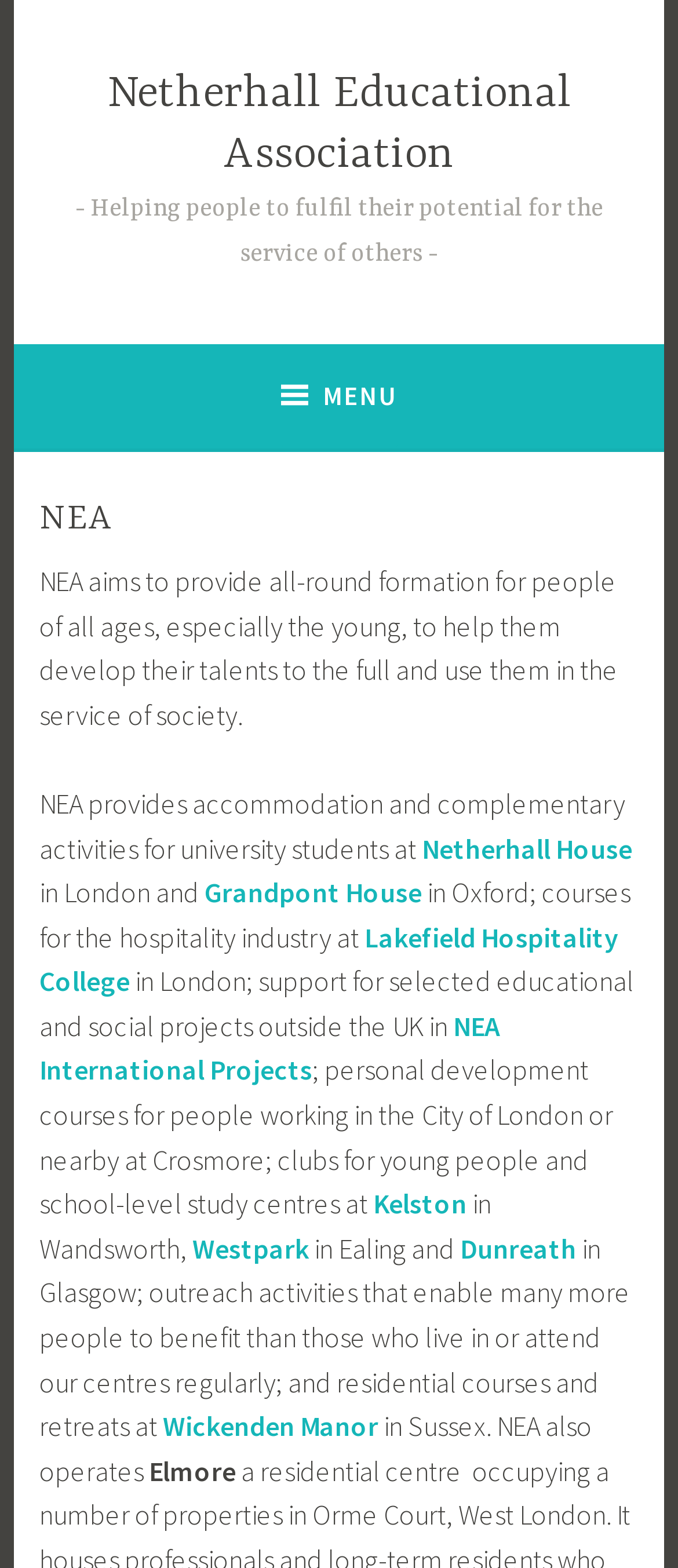Please locate the clickable area by providing the bounding box coordinates to follow this instruction: "Visit Netherhall House".

[0.622, 0.529, 0.933, 0.552]